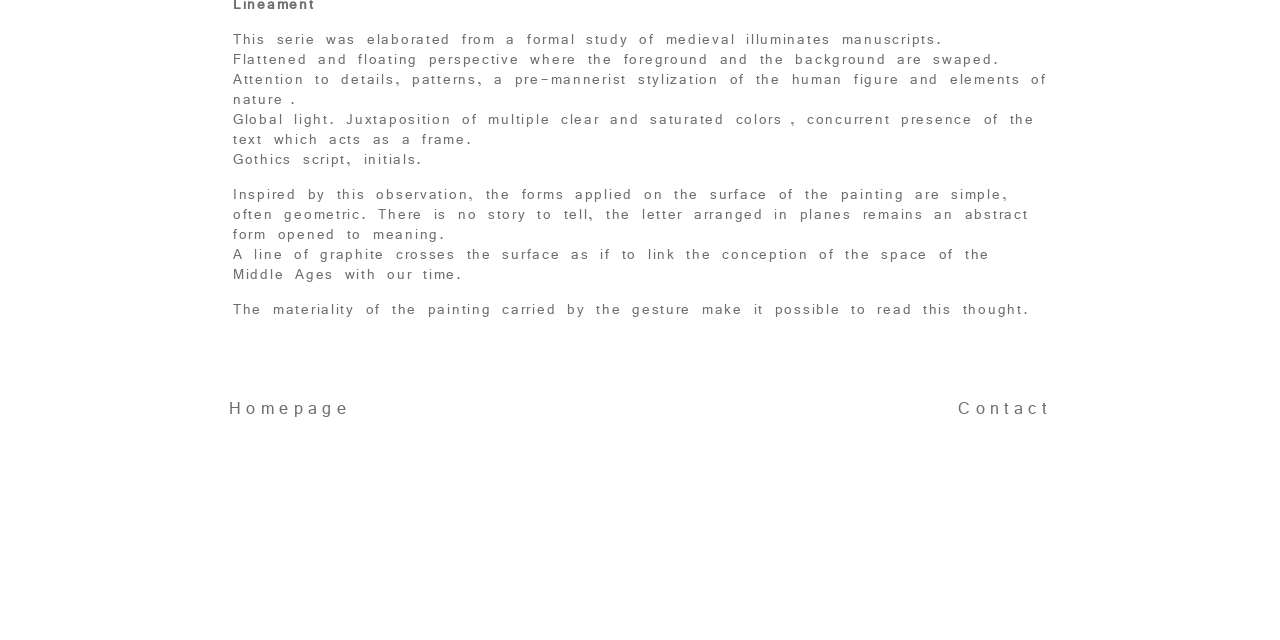Find and provide the bounding box coordinates for the UI element described here: "Homepage". The coordinates should be given as four float numbers between 0 and 1: [left, top, right, bottom].

[0.179, 0.619, 0.274, 0.658]